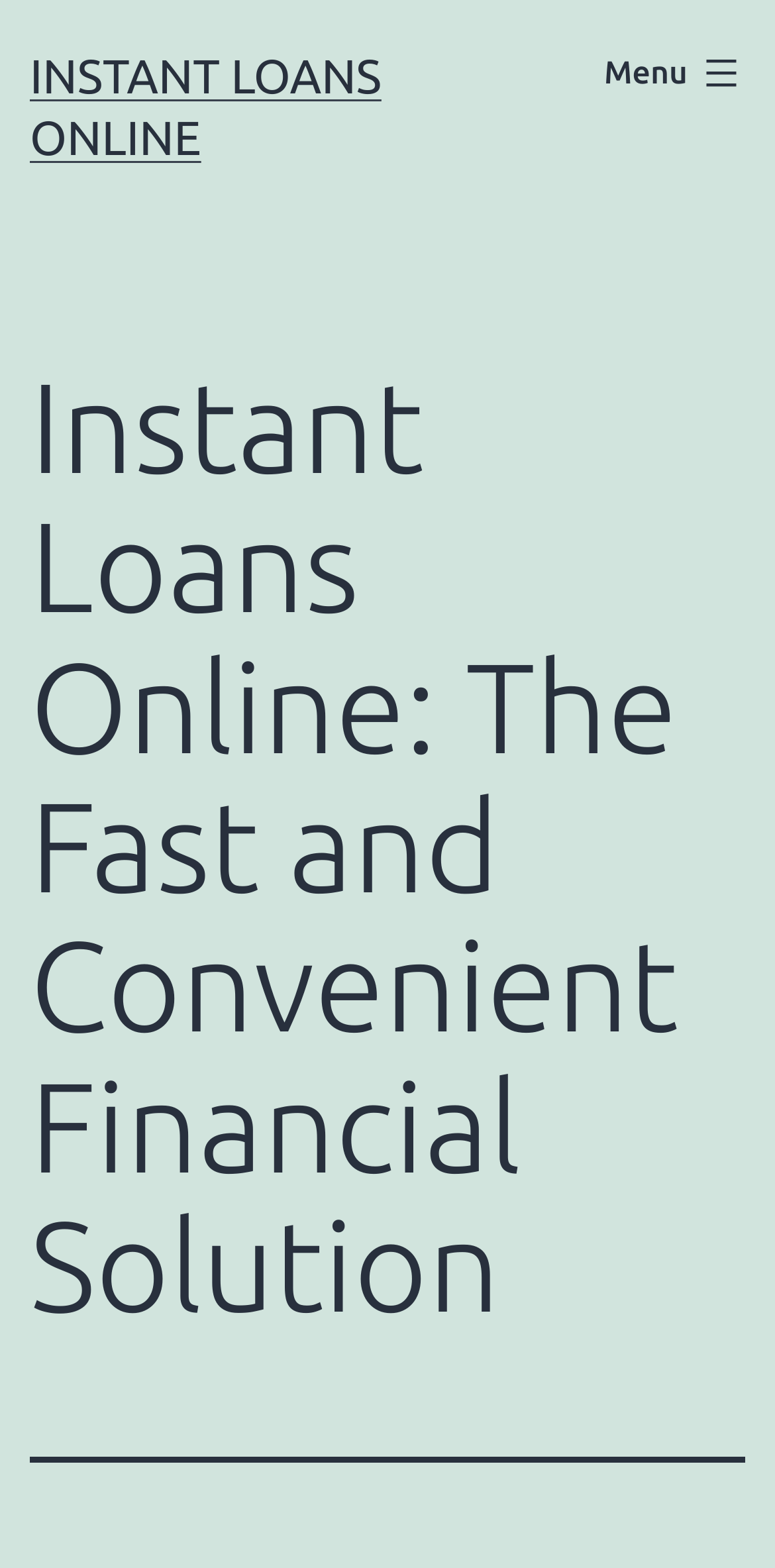Determine the bounding box coordinates for the HTML element described here: "Menu Close".

[0.741, 0.019, 1.0, 0.075]